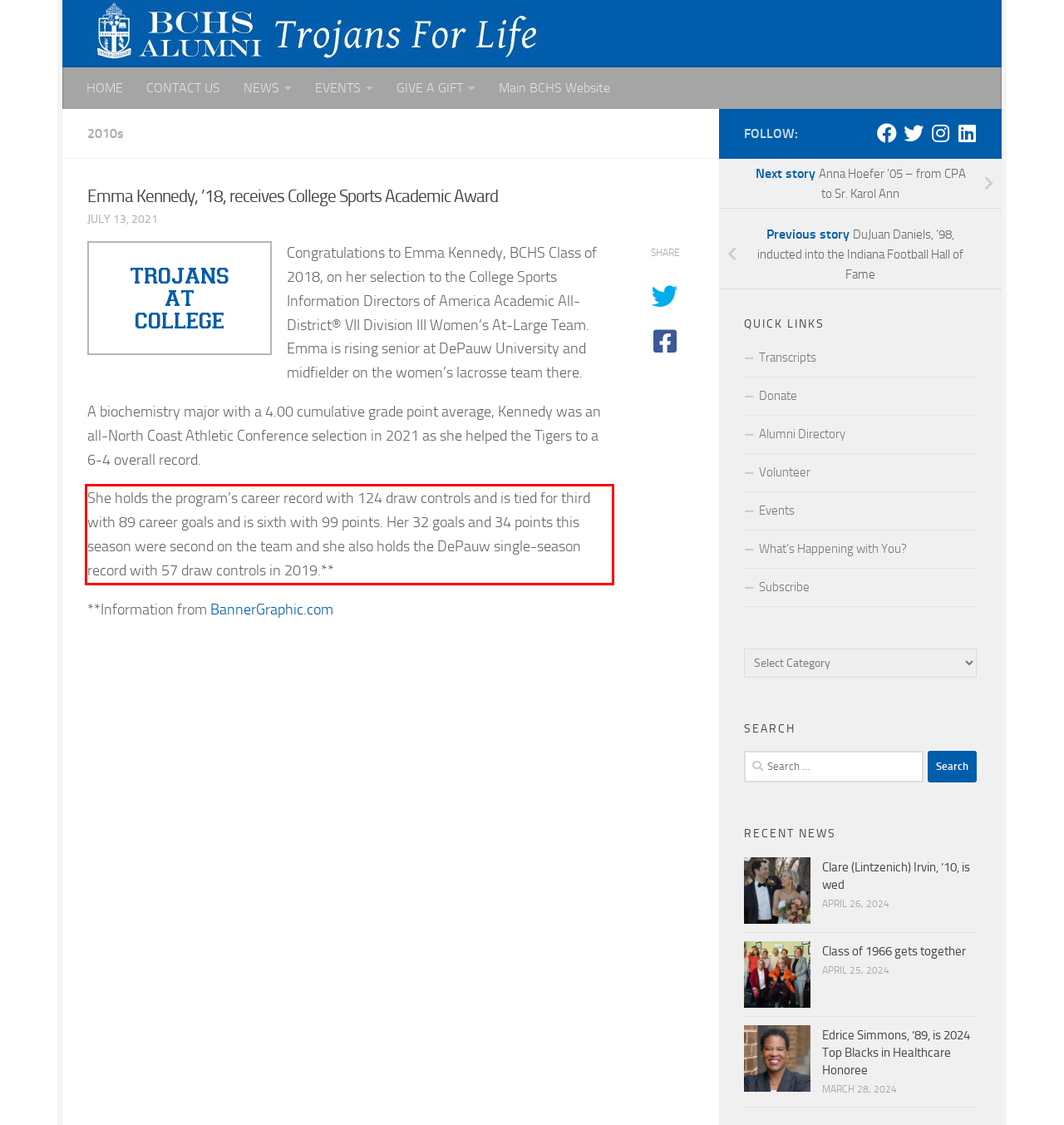Given a screenshot of a webpage with a red bounding box, extract the text content from the UI element inside the red bounding box.

She holds the program’s career record with 124 draw controls and is tied for third with 89 career goals and is sixth with 99 points. Her 32 goals and 34 points this season were second on the team and she also holds the DePauw single-season record with 57 draw controls in 2019.**